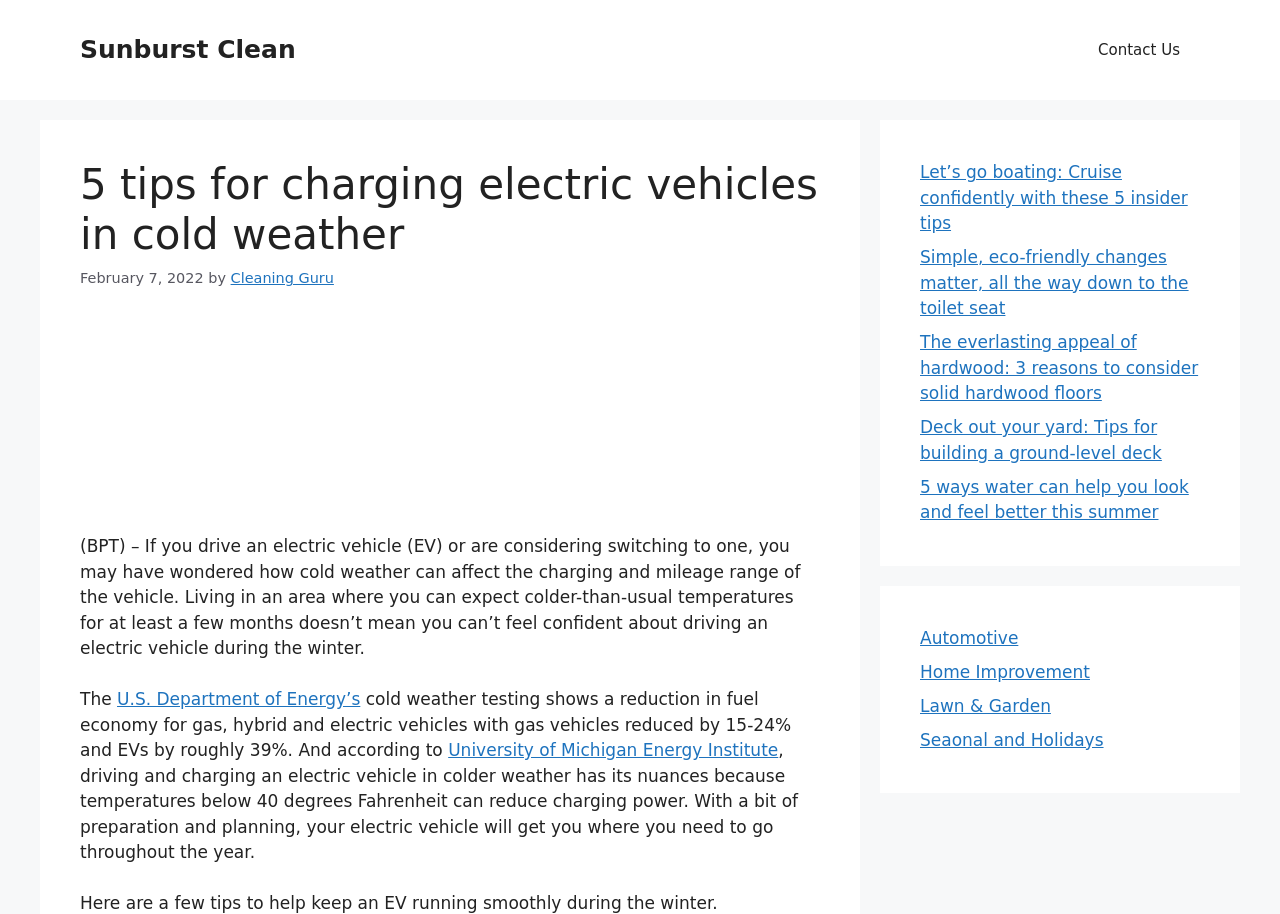Provide your answer to the question using just one word or phrase: What is the topic of the article?

Charging electric vehicles in cold weather